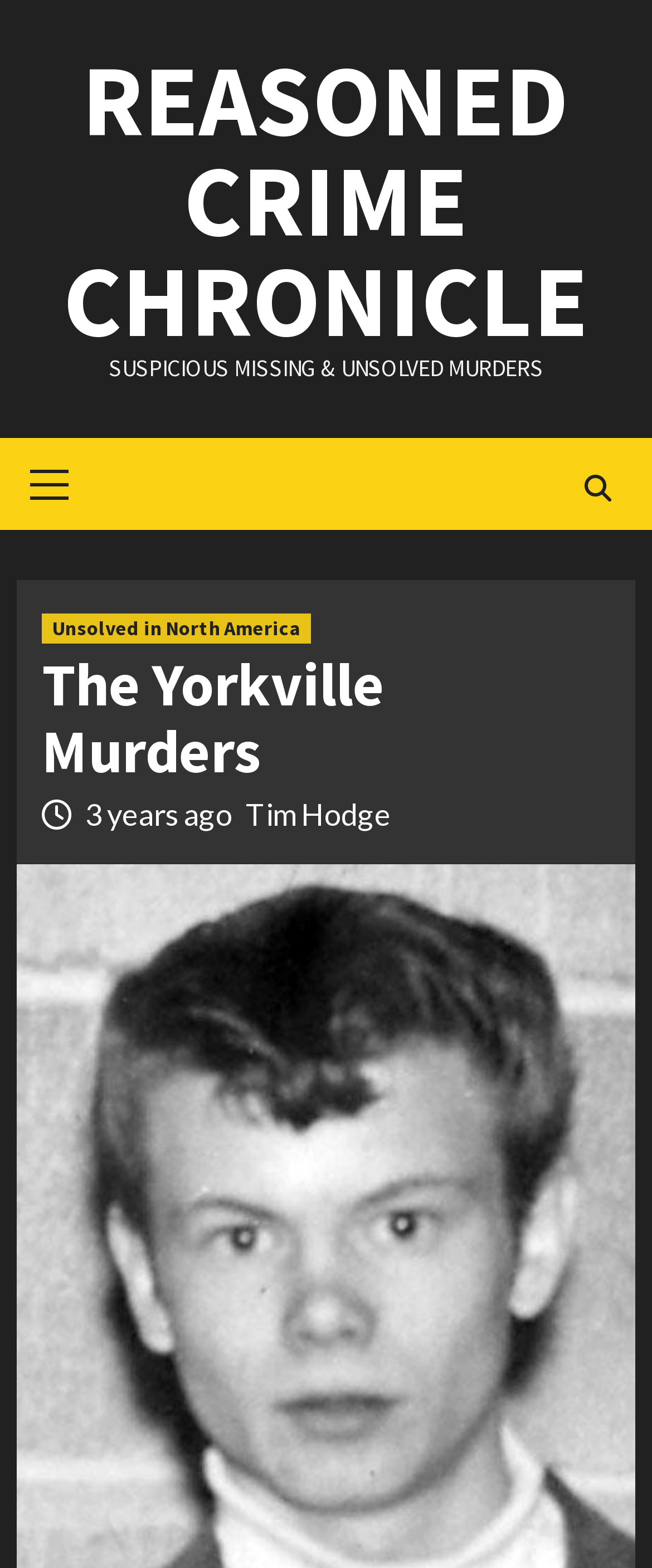Calculate the bounding box coordinates for the UI element based on the following description: "title="Search"". Ensure the coordinates are four float numbers between 0 and 1, i.e., [left, top, right, bottom].

[0.885, 0.291, 0.949, 0.332]